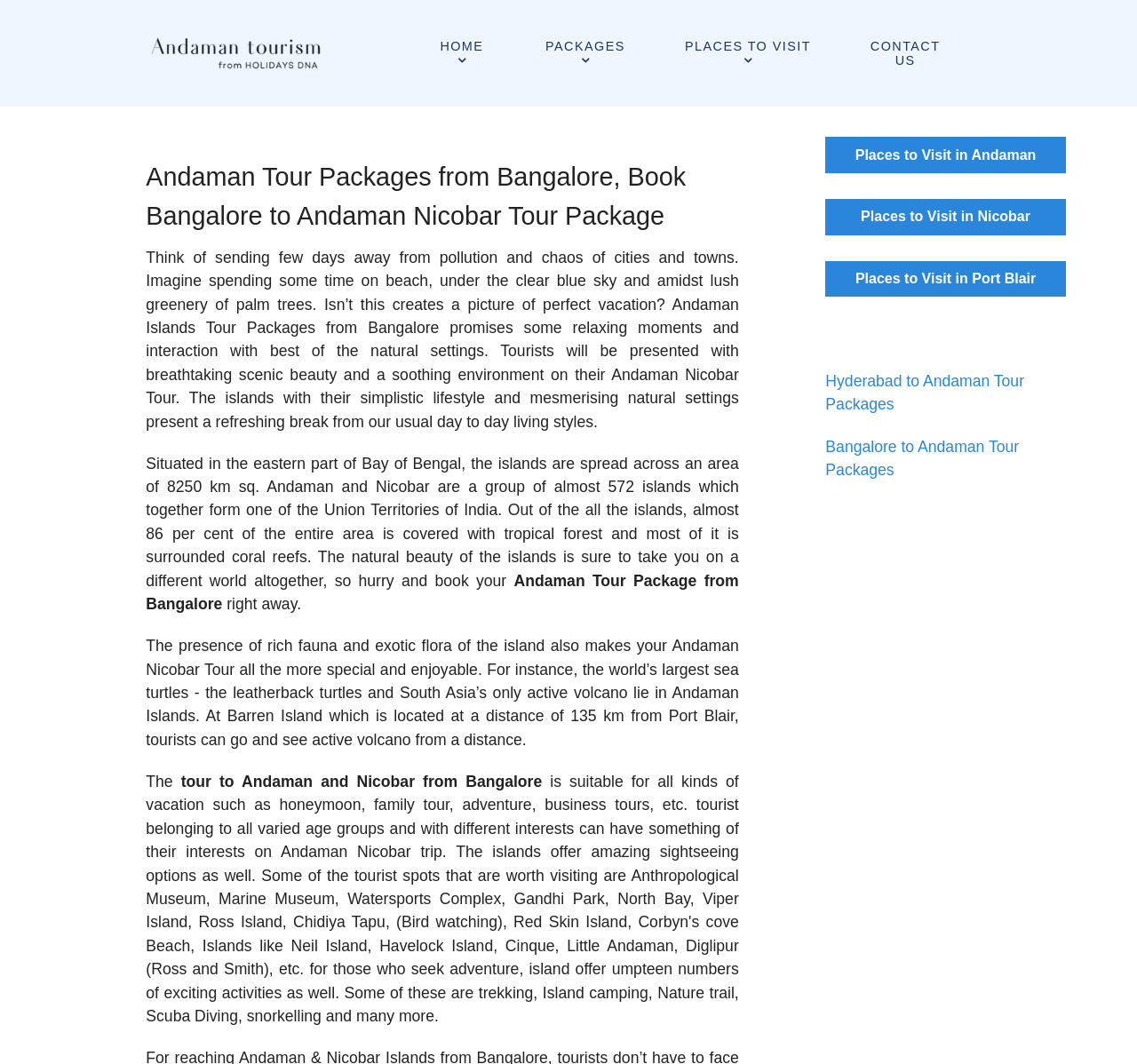Identify the bounding box coordinates of the region that should be clicked to execute the following instruction: "View PACKAGES".

[0.453, 0.028, 0.577, 0.072]